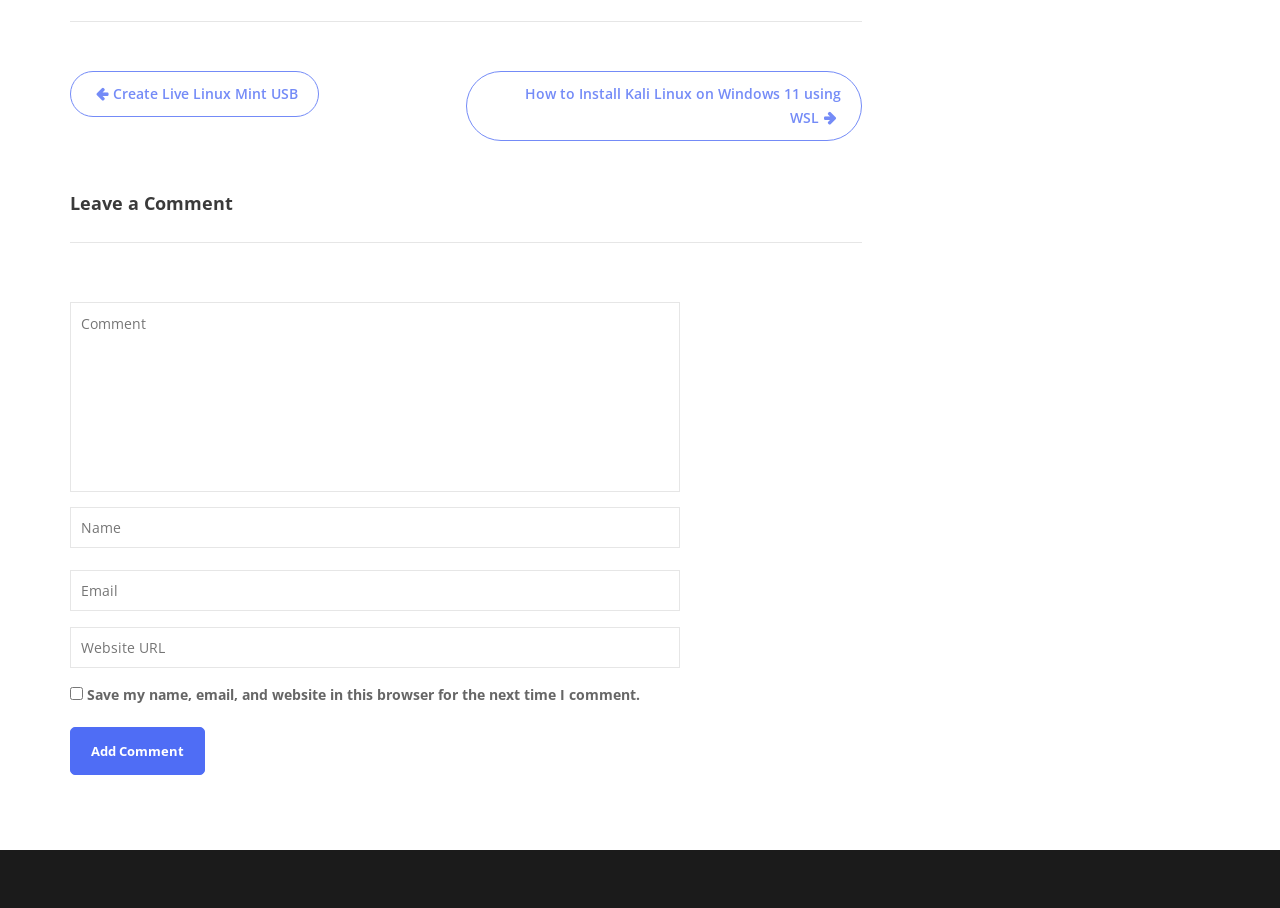Please provide a comprehensive answer to the question below using the information from the image: What is the purpose of the navigation section?

The navigation section is located at the top of the webpage, and it contains links to other posts. The purpose of this section is to allow users to navigate to other related posts.